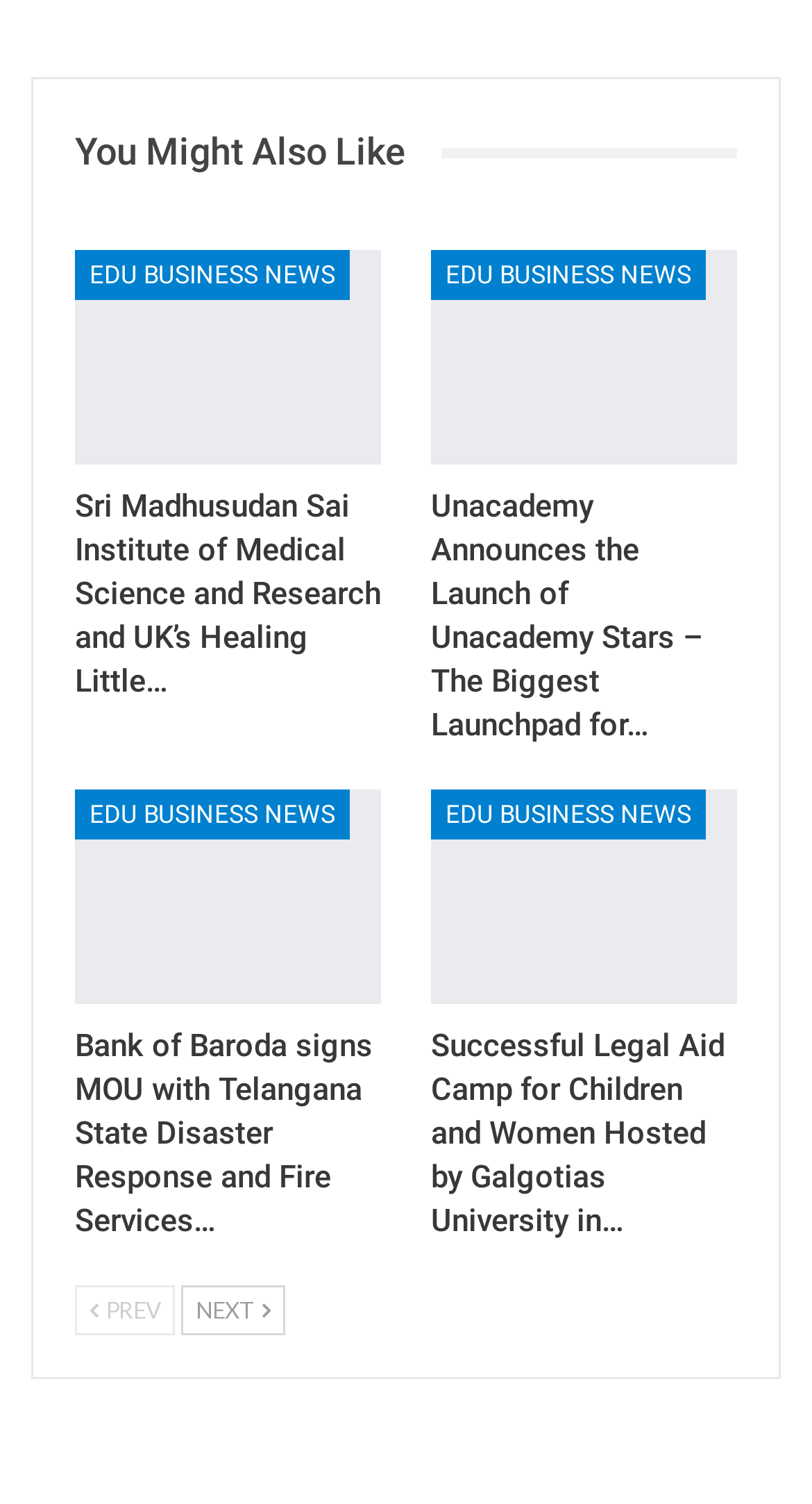Please provide a one-word or short phrase answer to the question:
How many news articles are displayed on this page?

8